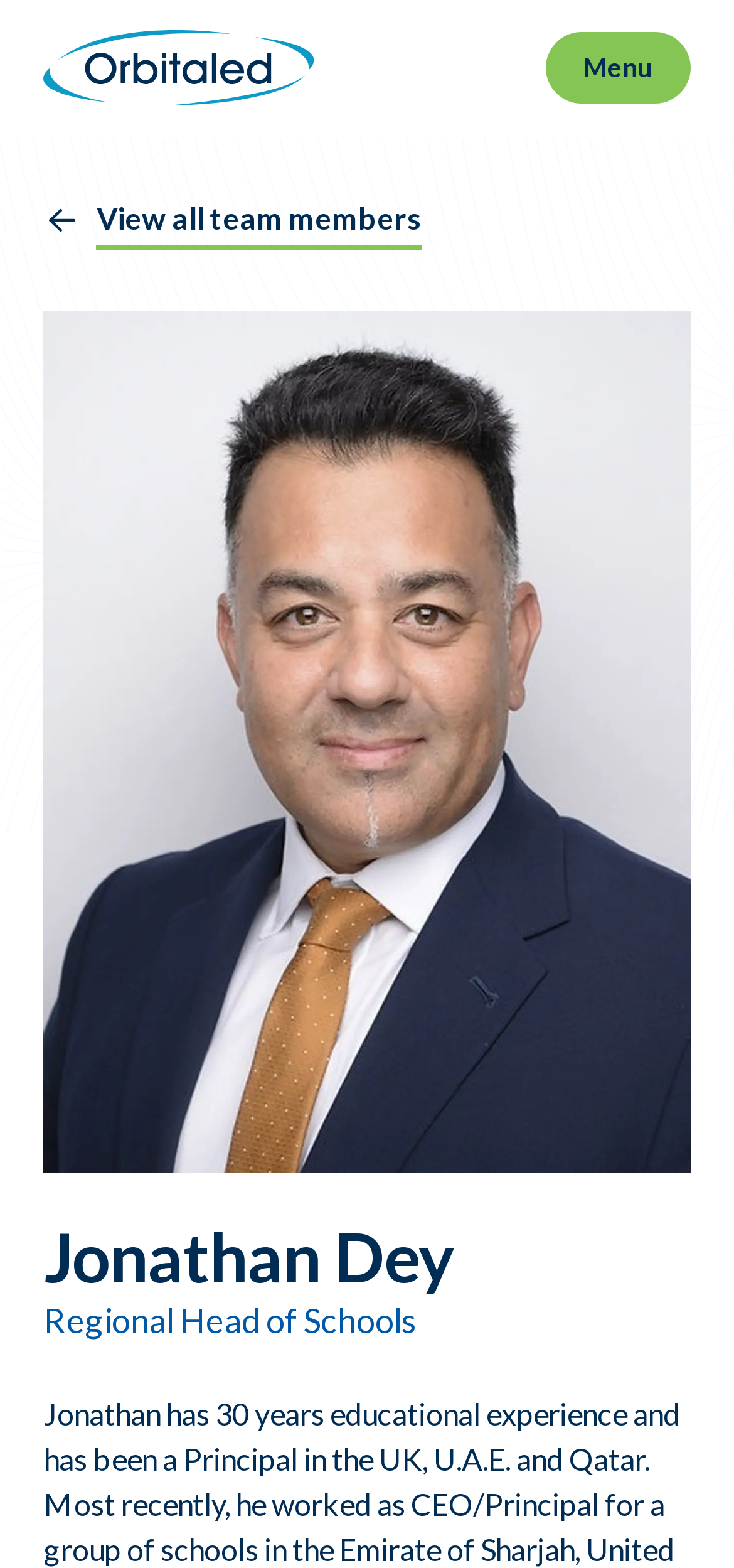What is the purpose of the image at the top of the page?
From the details in the image, provide a complete and detailed answer to the question.

The image with bounding box coordinates [0.0, 0.086, 1.0, 0.533] spans the entire width of the page and is located at the top, suggesting it is a background image.